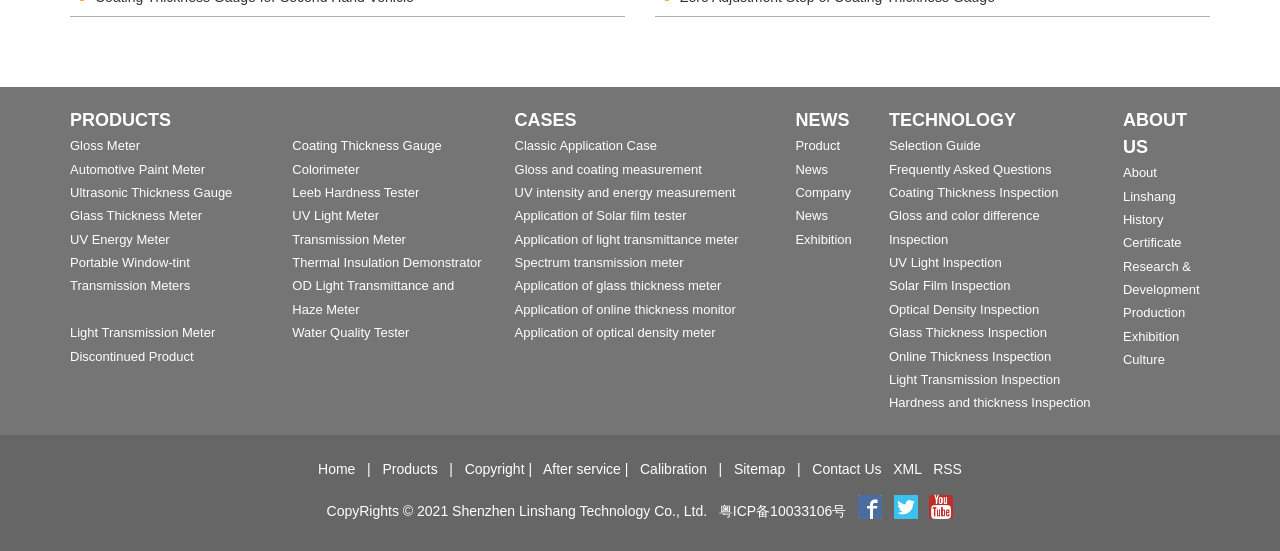Identify the bounding box coordinates of the area that should be clicked in order to complete the given instruction: "Click on Gloss Meter". The bounding box coordinates should be four float numbers between 0 and 1, i.e., [left, top, right, bottom].

[0.055, 0.251, 0.109, 0.278]